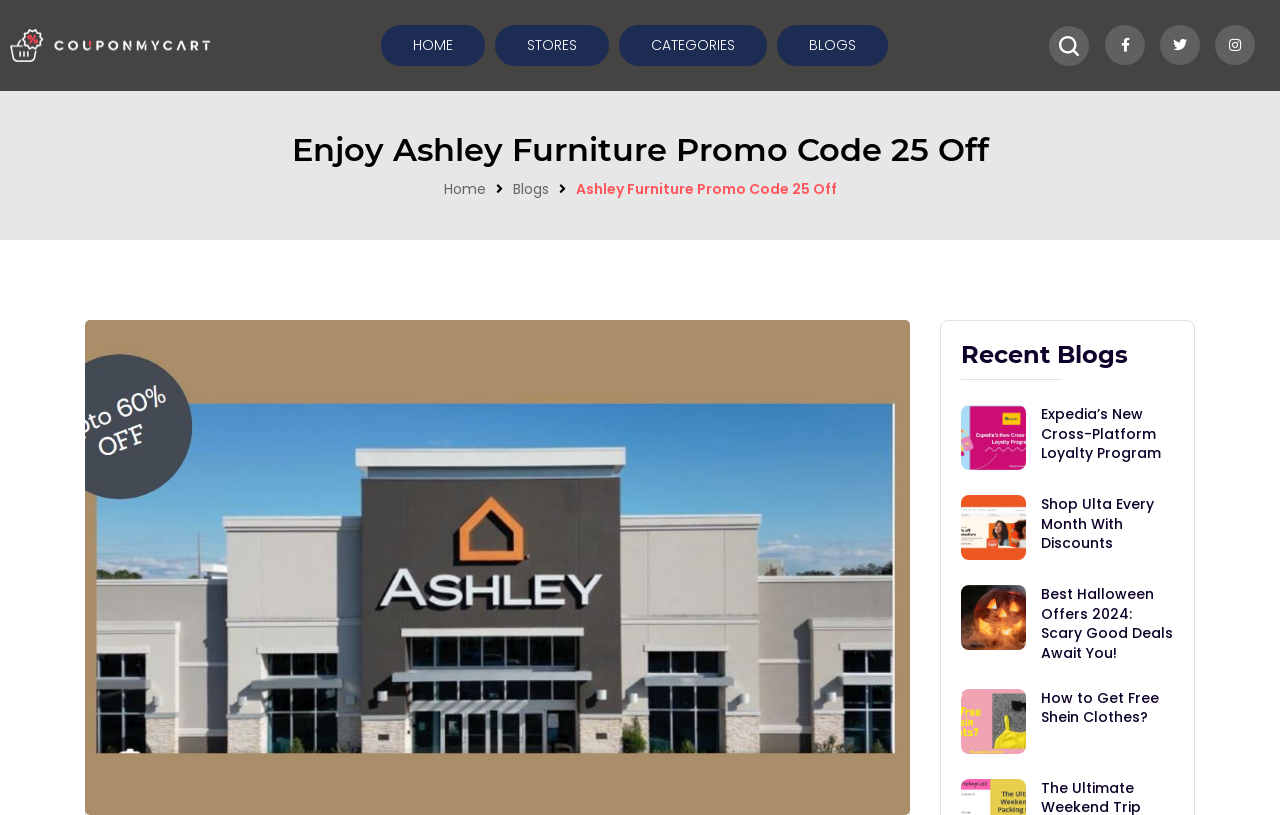Provide a brief response to the question below using a single word or phrase: 
What is the category of the recent blogs?

Shopping